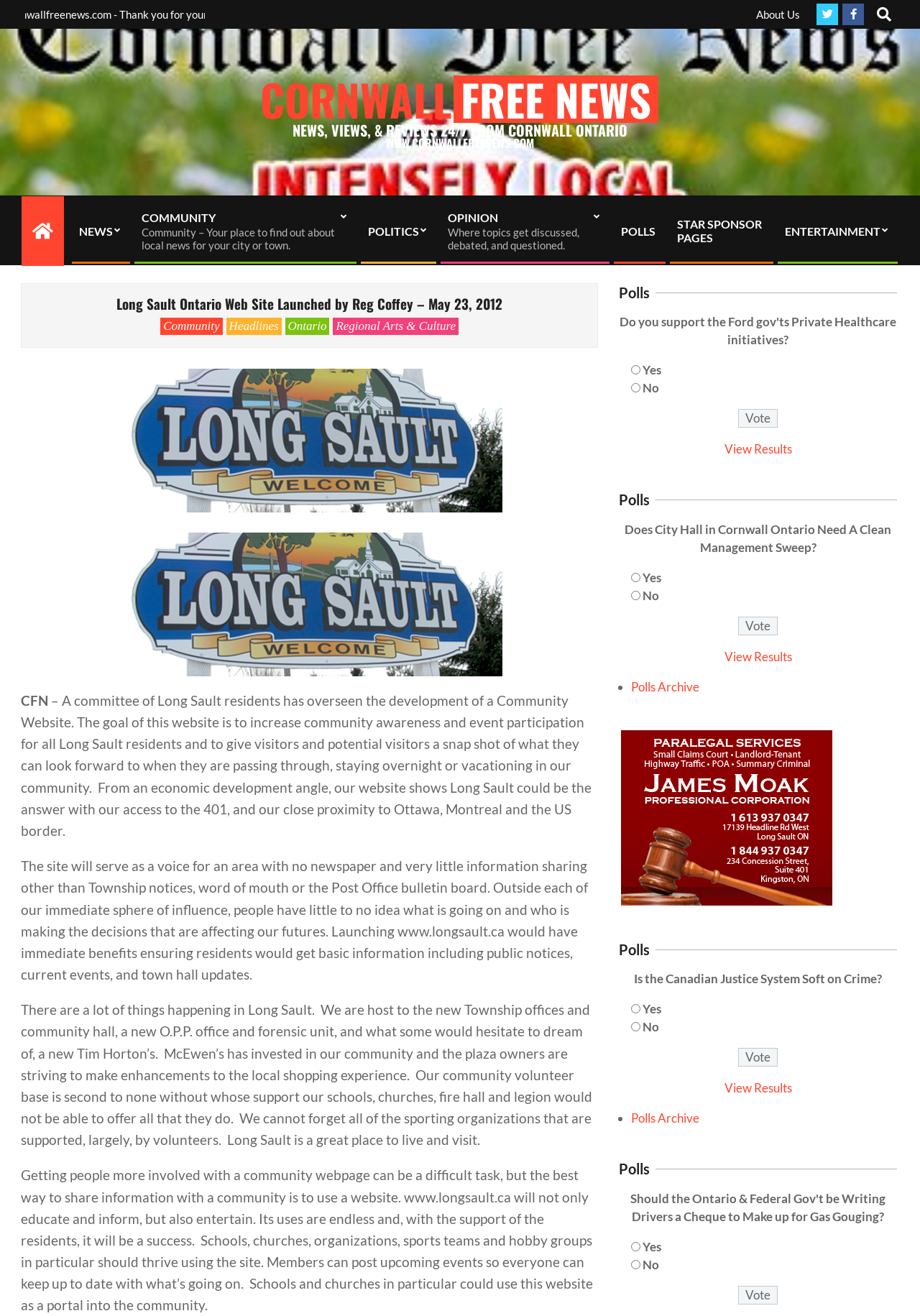Locate the bounding box coordinates of the area where you should click to accomplish the instruction: "View Polls Archive".

[0.686, 0.844, 0.76, 0.855]